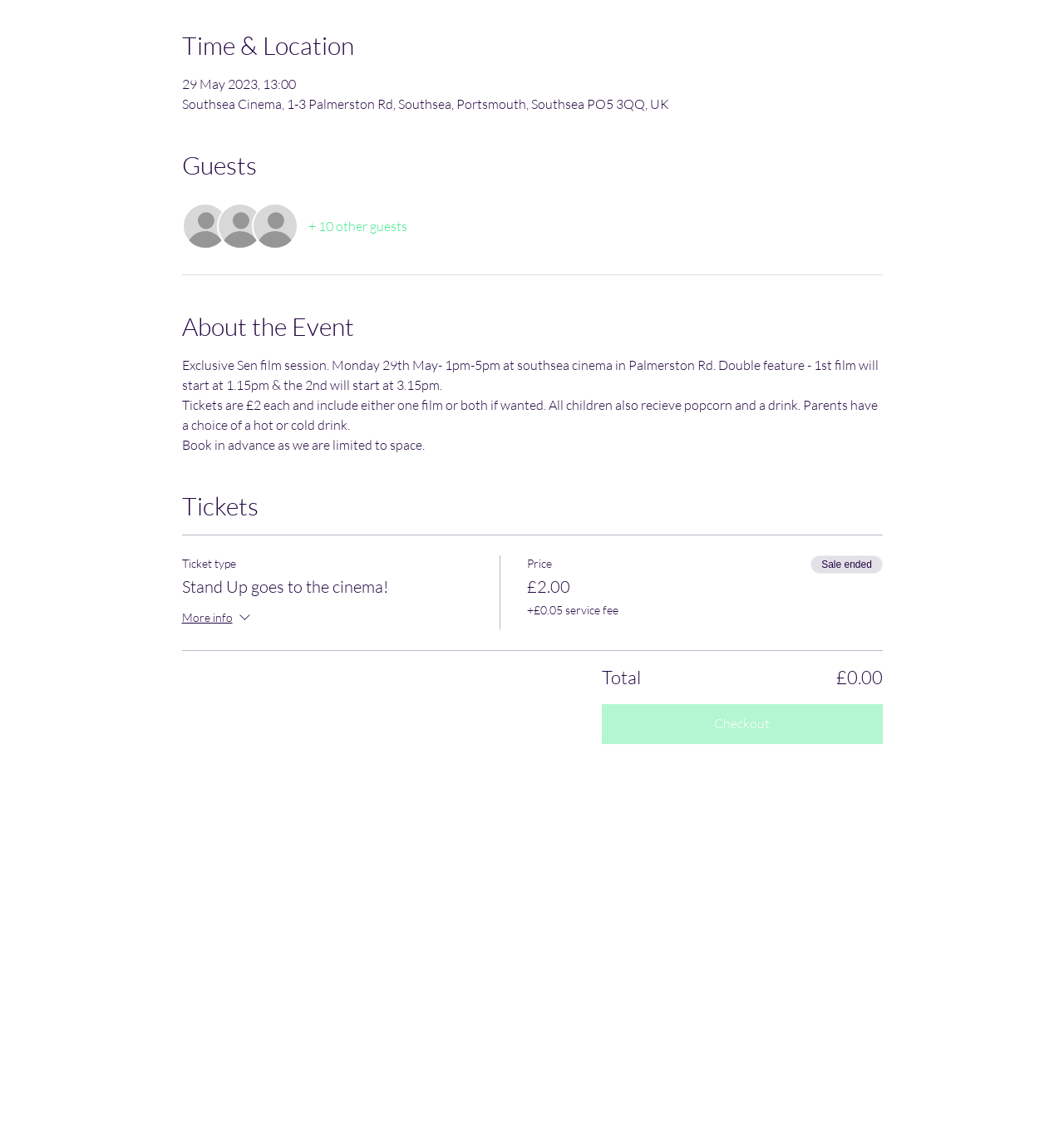Please analyze the image and give a detailed answer to the question:
What is the price of a ticket?

I found the price of a ticket by looking at the 'Ticket type Stand Up goes to the cinema!' section, where it says 'Price £2.00'.